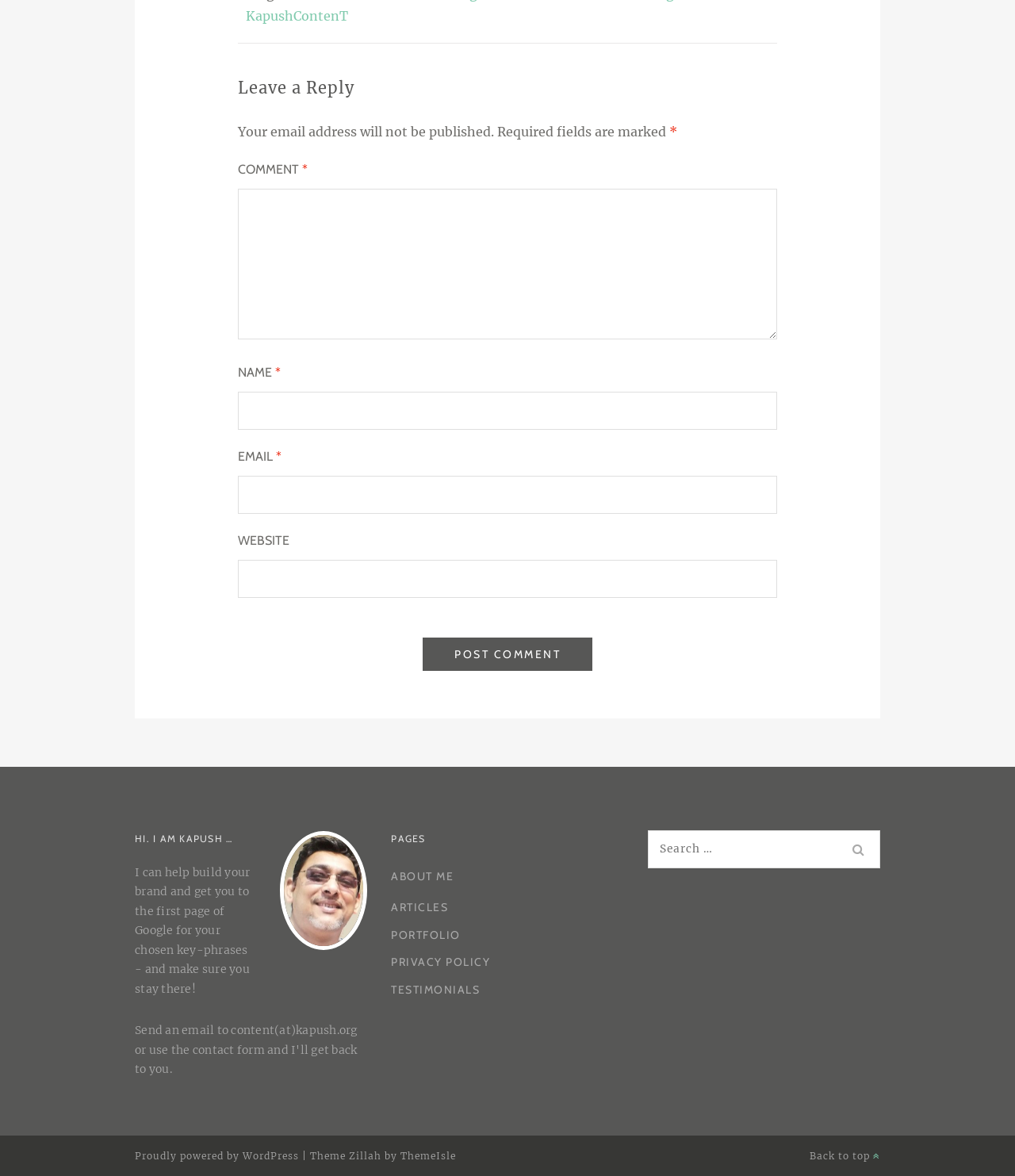What is the platform used to power the webpage?
Provide an in-depth and detailed answer to the question.

The webpage's footer mentions 'Proudly powered by WordPress', indicating that the platform used to power the webpage is WordPress.